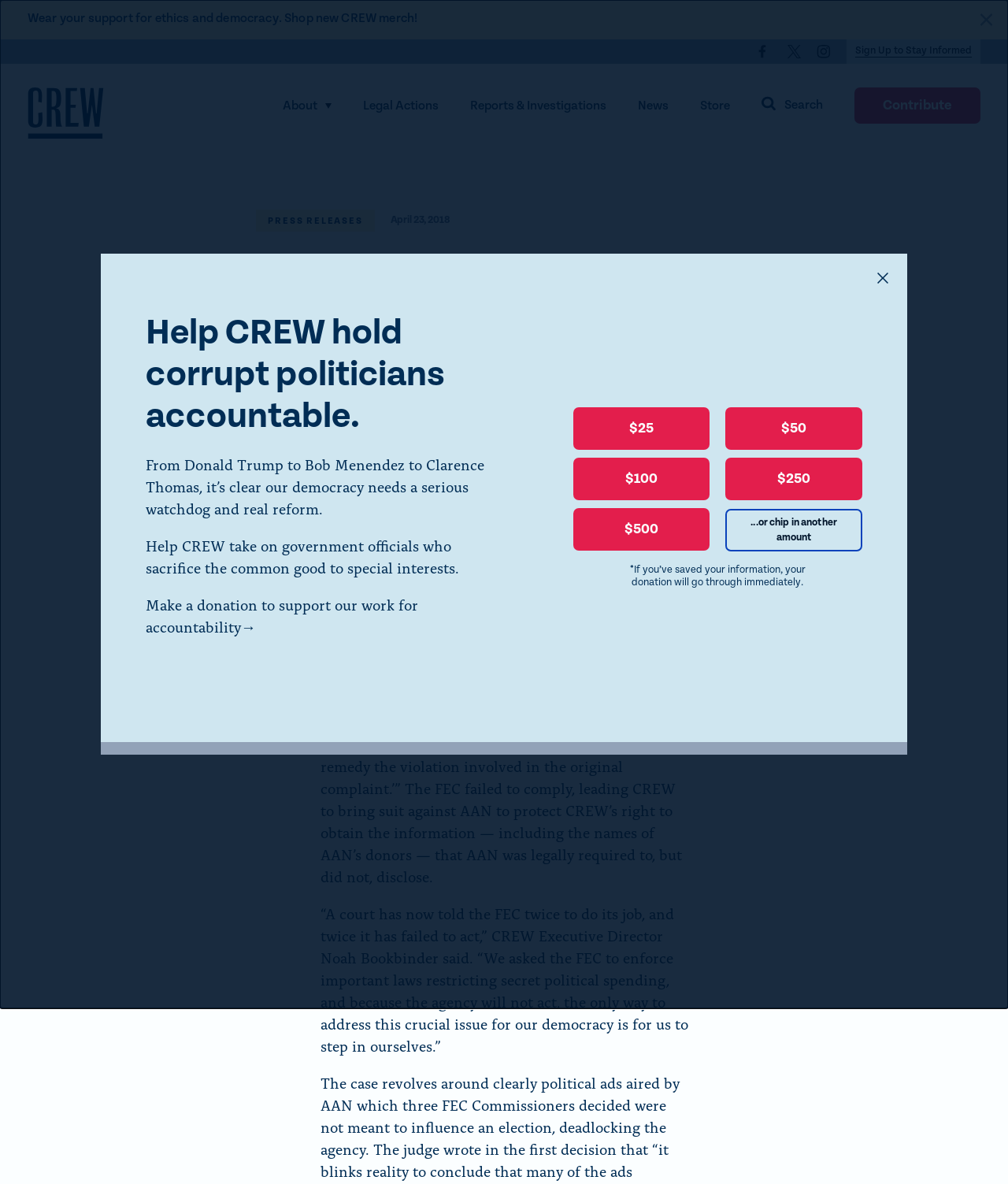What is the topic of the press release?
Kindly offer a comprehensive and detailed response to the question.

I found the topic of the press release by reading the heading 'CREW brings historic election transparency lawsuit' and the subsequent text, which discusses the lawsuit against the American Action Network.